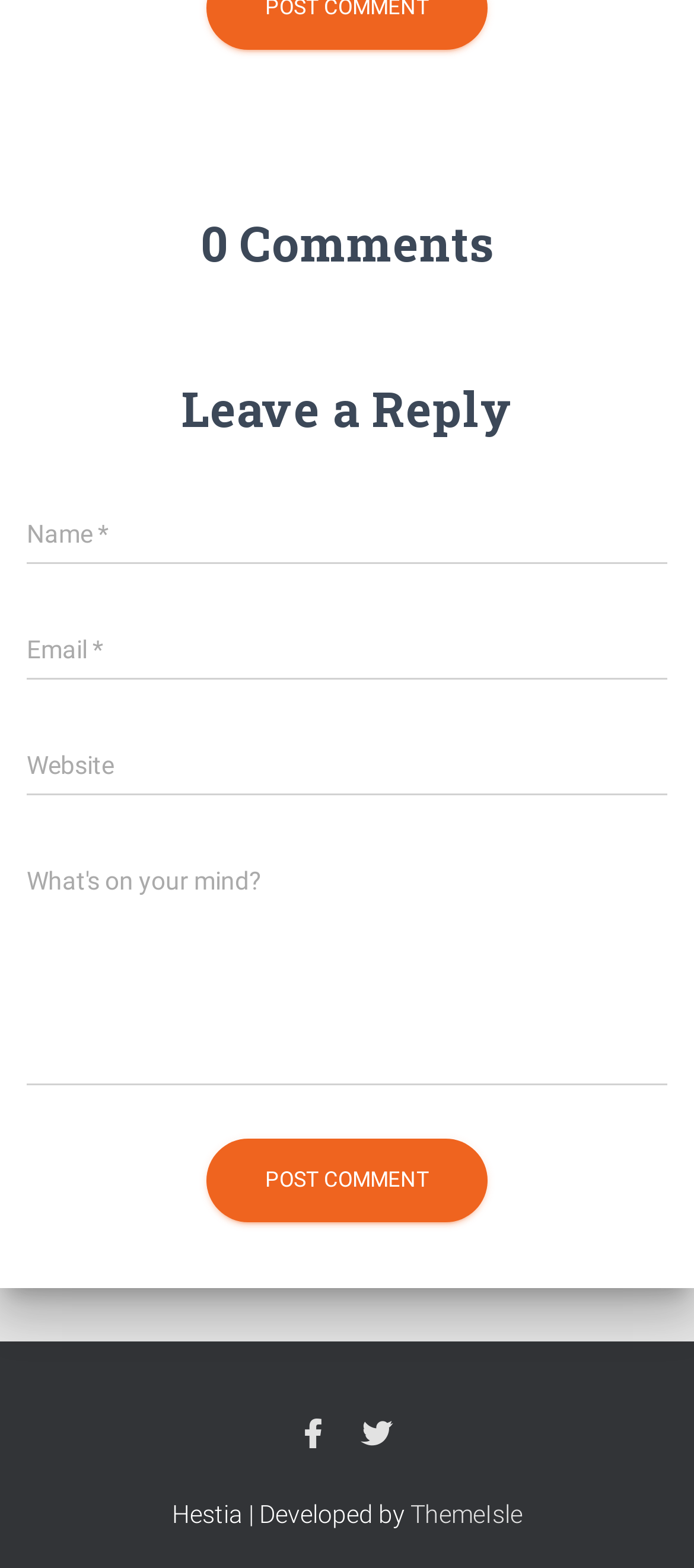Can you determine the bounding box coordinates of the area that needs to be clicked to fulfill the following instruction: "Visit the 'About Us' page"?

None